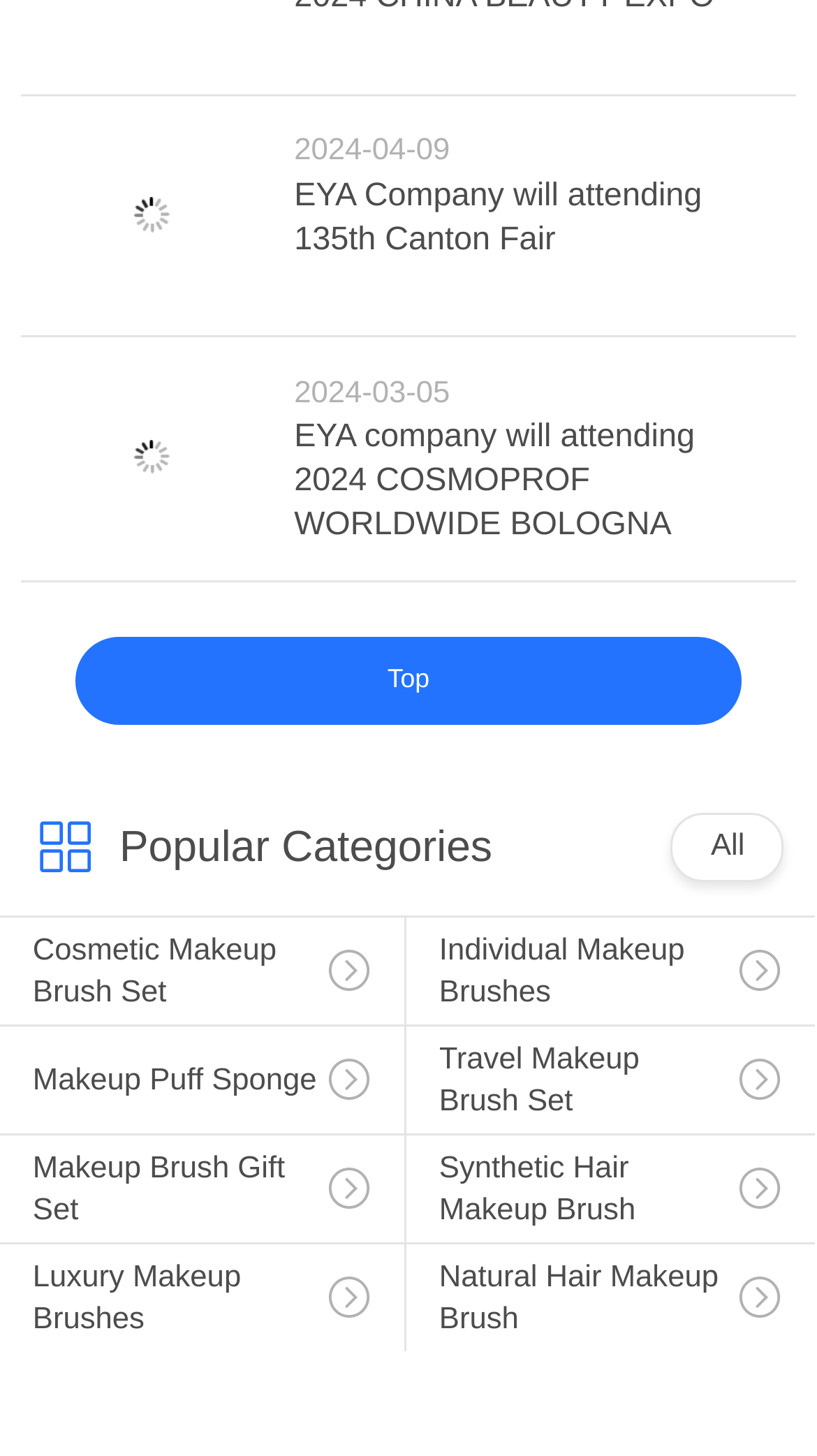Identify the bounding box coordinates for the UI element described by the following text: "parent_node: 2024-04-09". Provide the coordinates as four float numbers between 0 and 1, in the format [left, top, right, bottom].

[0.067, 0.088, 0.307, 0.208]